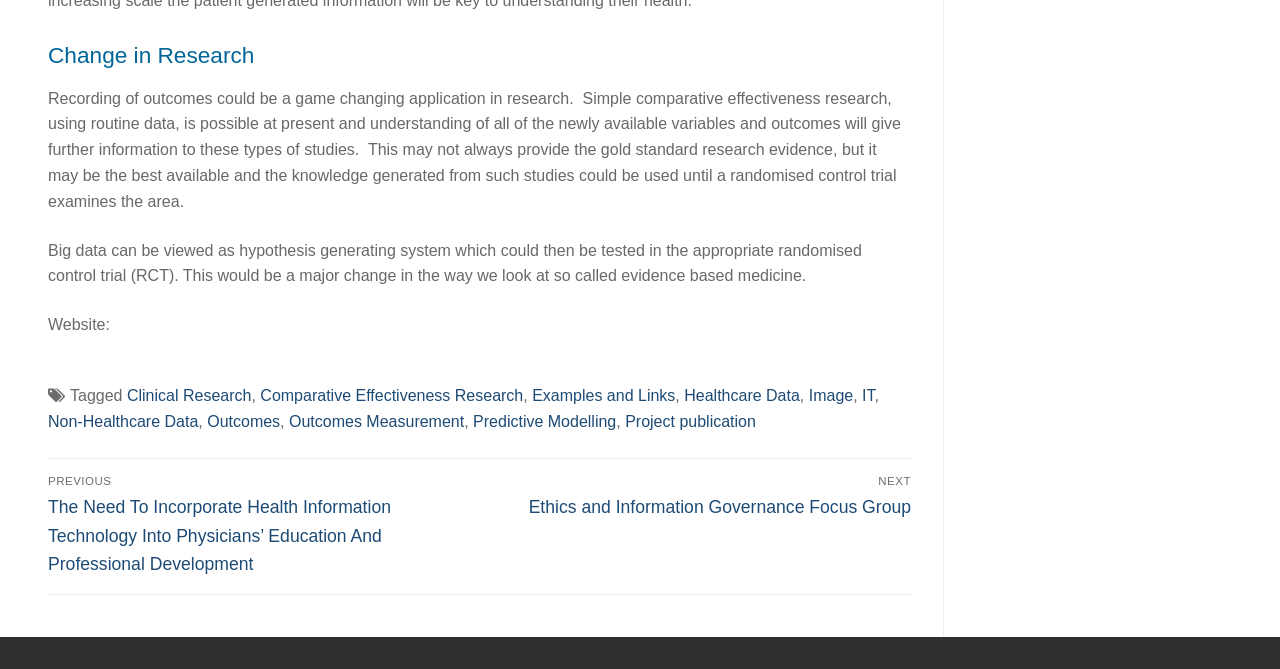Find and specify the bounding box coordinates that correspond to the clickable region for the instruction: "Click on the 'Clinical Research' link".

[0.099, 0.579, 0.196, 0.604]